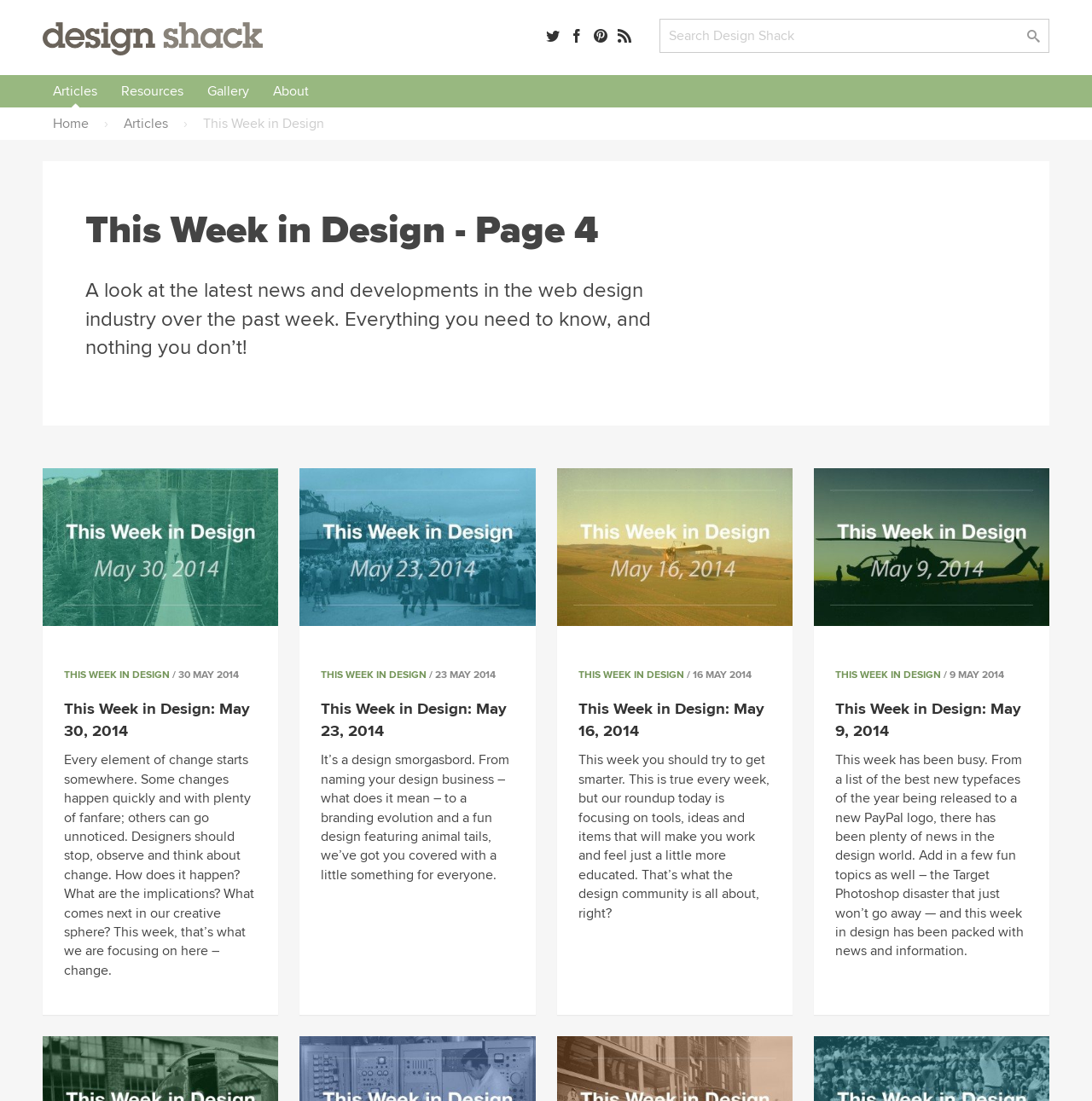Please respond in a single word or phrase: 
How many articles are on this page?

4